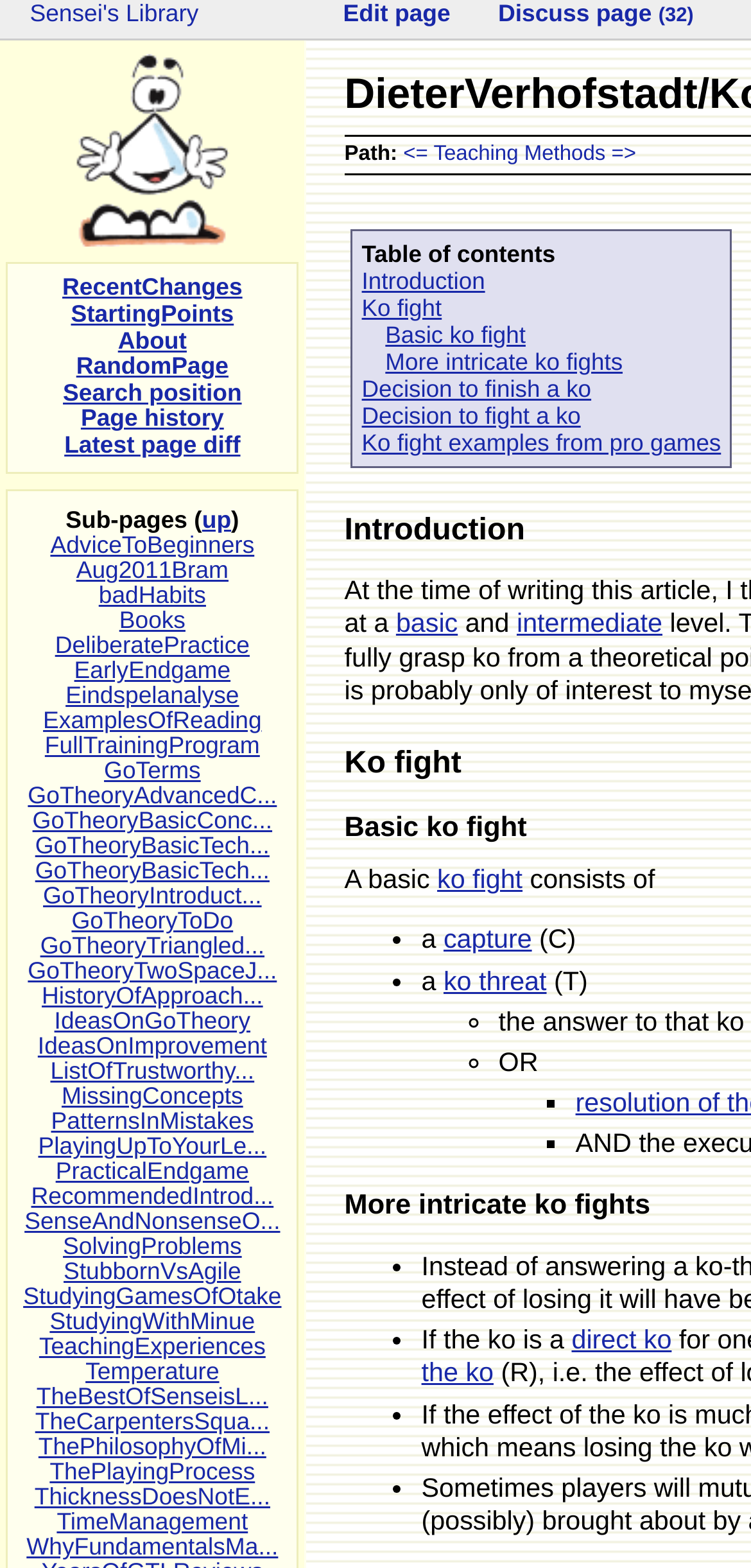Specify the bounding box coordinates for the region that must be clicked to perform the given instruction: "Click on the 'Search position' link".

[0.084, 0.242, 0.322, 0.259]